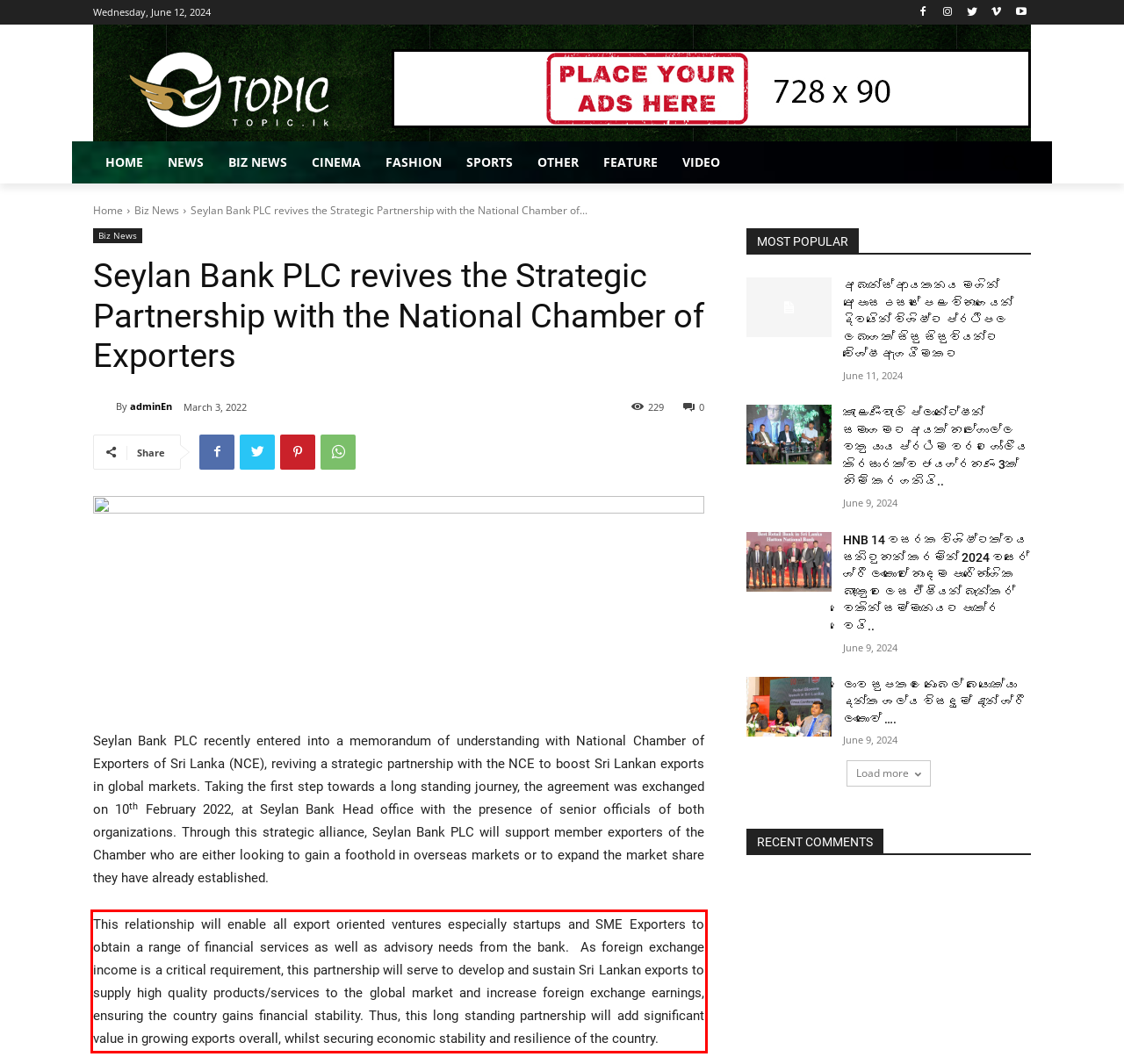Using the webpage screenshot, recognize and capture the text within the red bounding box.

This relationship will enable all export oriented ventures especially startups and SME Exporters to obtain a range of financial services as well as advisory needs from the bank. As foreign exchange income is a critical requirement, this partnership will serve to develop and sustain Sri Lankan exports to supply high quality products/services to the global market and increase foreign exchange earnings, ensuring the country gains financial stability. Thus, this long standing partnership will add significant value in growing exports overall, whilst securing economic stability and resilience of the country.